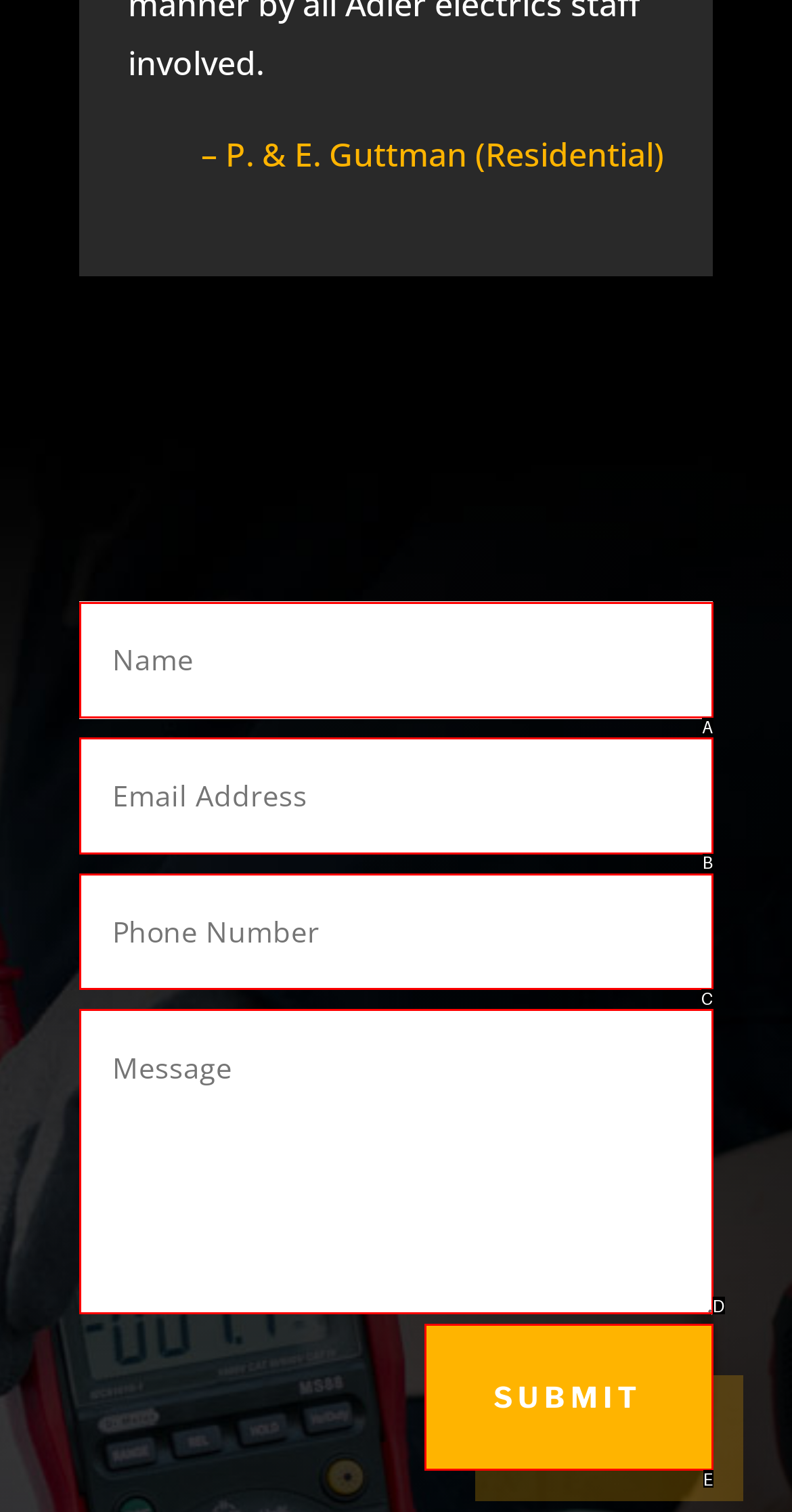Identify the option that corresponds to: name="et_pb_contact_message_0" placeholder="Message"
Respond with the corresponding letter from the choices provided.

D